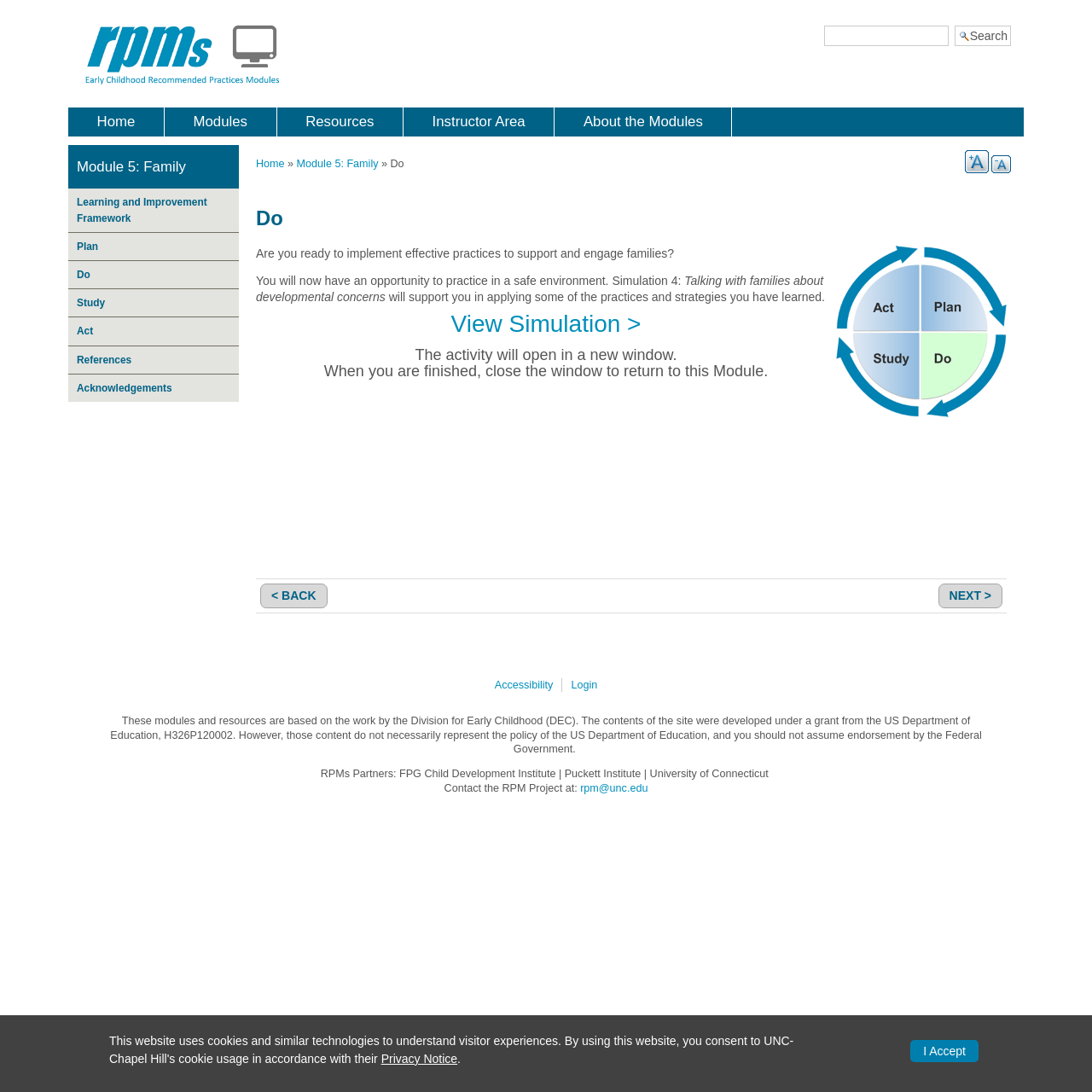Given the element description +A, predict the bounding box coordinates for the UI element in the webpage screenshot. The format should be (top-left x, top-left y, bottom-right x, bottom-right y), and the values should be between 0 and 1.

[0.884, 0.137, 0.905, 0.158]